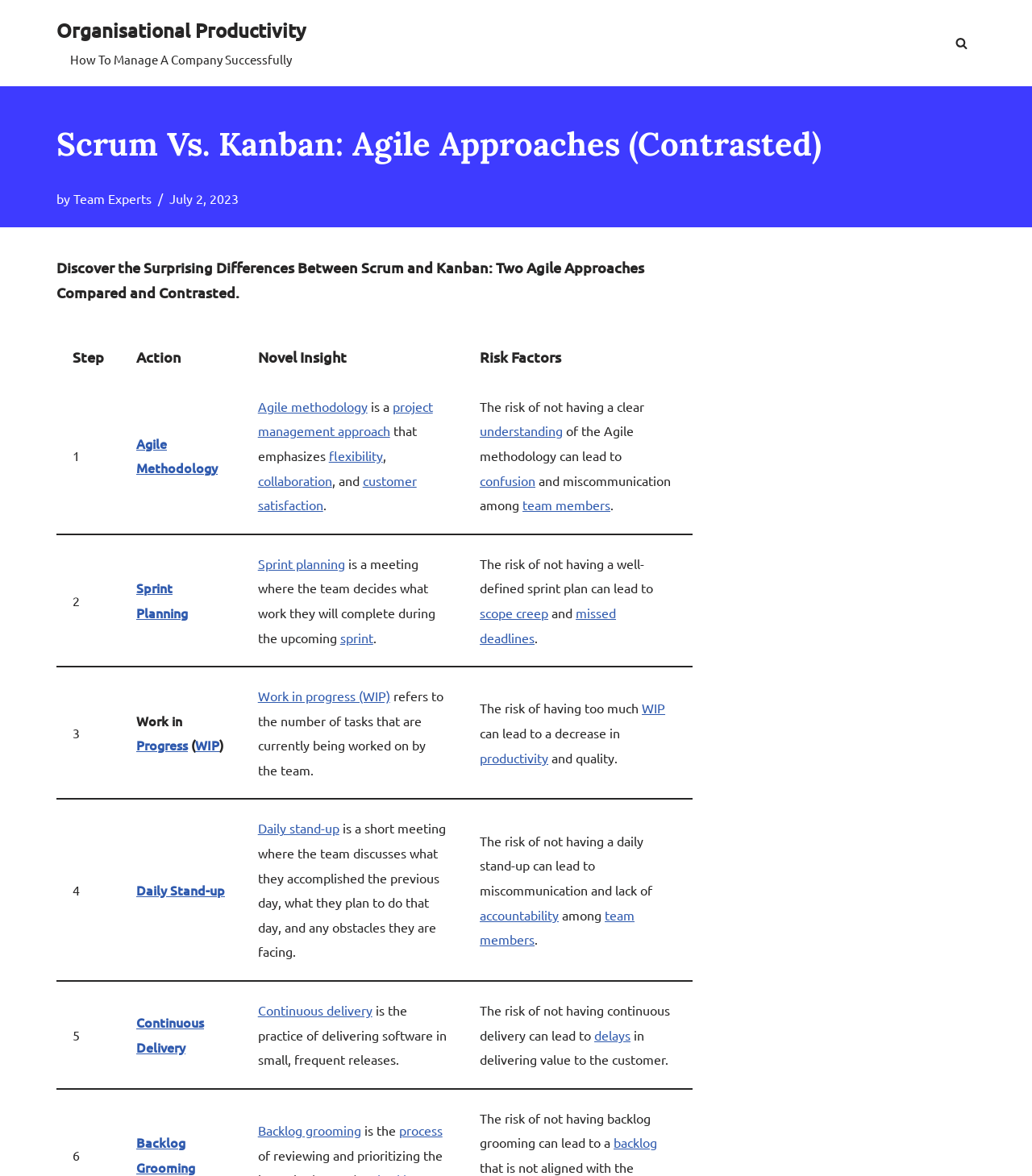Detail the various sections and features present on the webpage.

This webpage is about comparing and contrasting Scrum and Kanban, two Agile approaches. At the top, there is a link to "Skip to content" and a navigation link to "Organisational Productivity". A search bar is located at the top right corner, accompanied by a magnifying glass icon.

The main content is divided into sections, starting with a heading "Scrum Vs. Kanban: Agile Approaches (Contrasted)" followed by a subheading "by Team Experts" and a timestamp "July 2, 2023". Below this, there is a brief introduction to the topic, which is "Discover the Surprising Differences Between Scrum and Kanban: Two Agile Approaches Compared and Contrasted."

The main content is presented in a table format, with four columns: "Step", "Action", "Novel Insight", and "Risk Factors". There are five rows, each representing a different aspect of Agile methodology, including Sprint Planning, Work in Progress (WIP), Daily Stand-up, and Continuous Delivery. Each row provides a brief description of the topic, followed by potential risks associated with not implementing it correctly.

Throughout the table, there are links to relevant terms and concepts, such as Agile methodology, Sprint planning, and Continuous delivery. These links are scattered throughout the text, providing additional information and context to the reader.